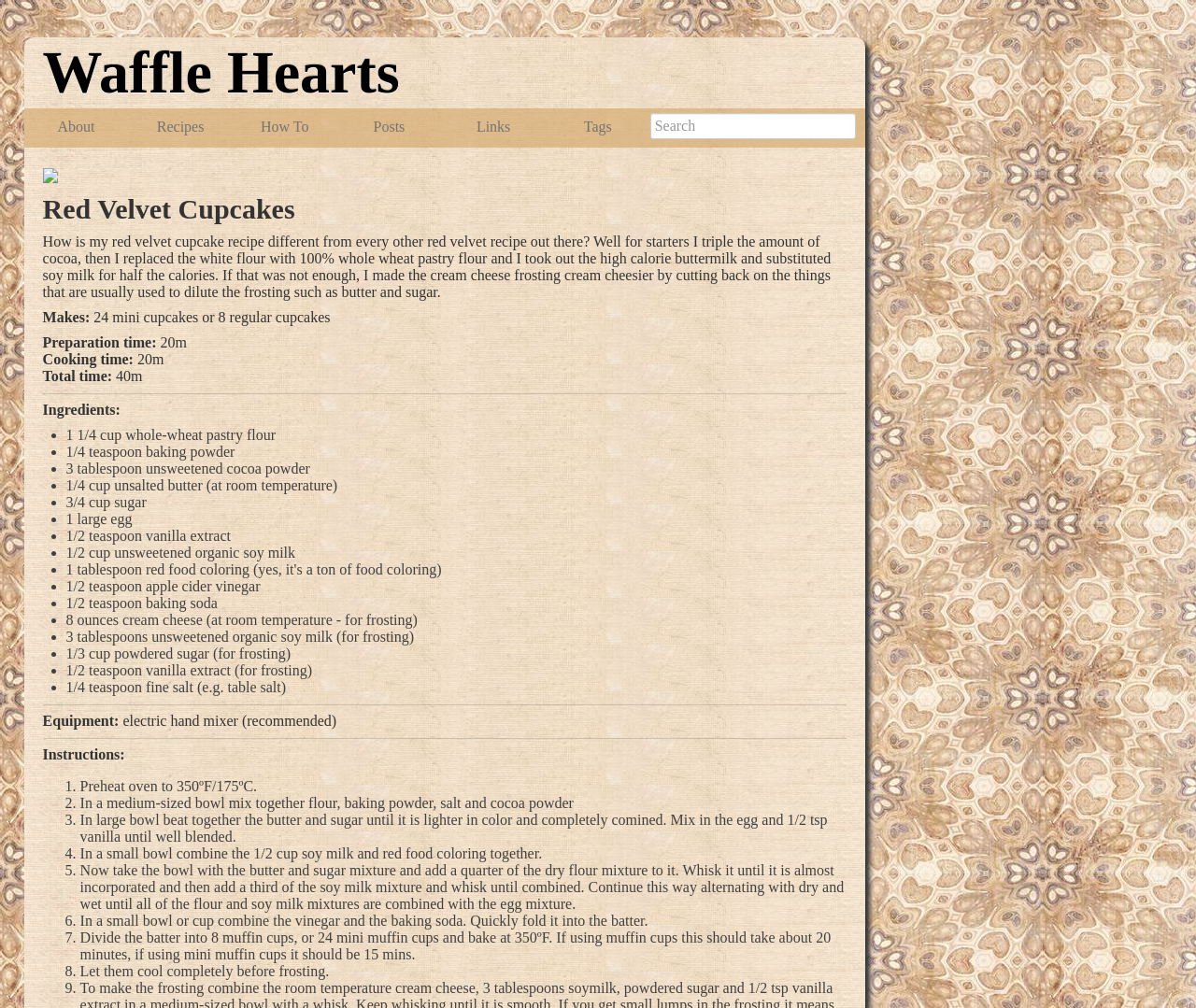What is the total time required to prepare and cook this recipe?
Refer to the image and give a detailed answer to the query.

I found this answer by looking at the 'Total time:' section of the recipe, which states that the total time required is '40m'.